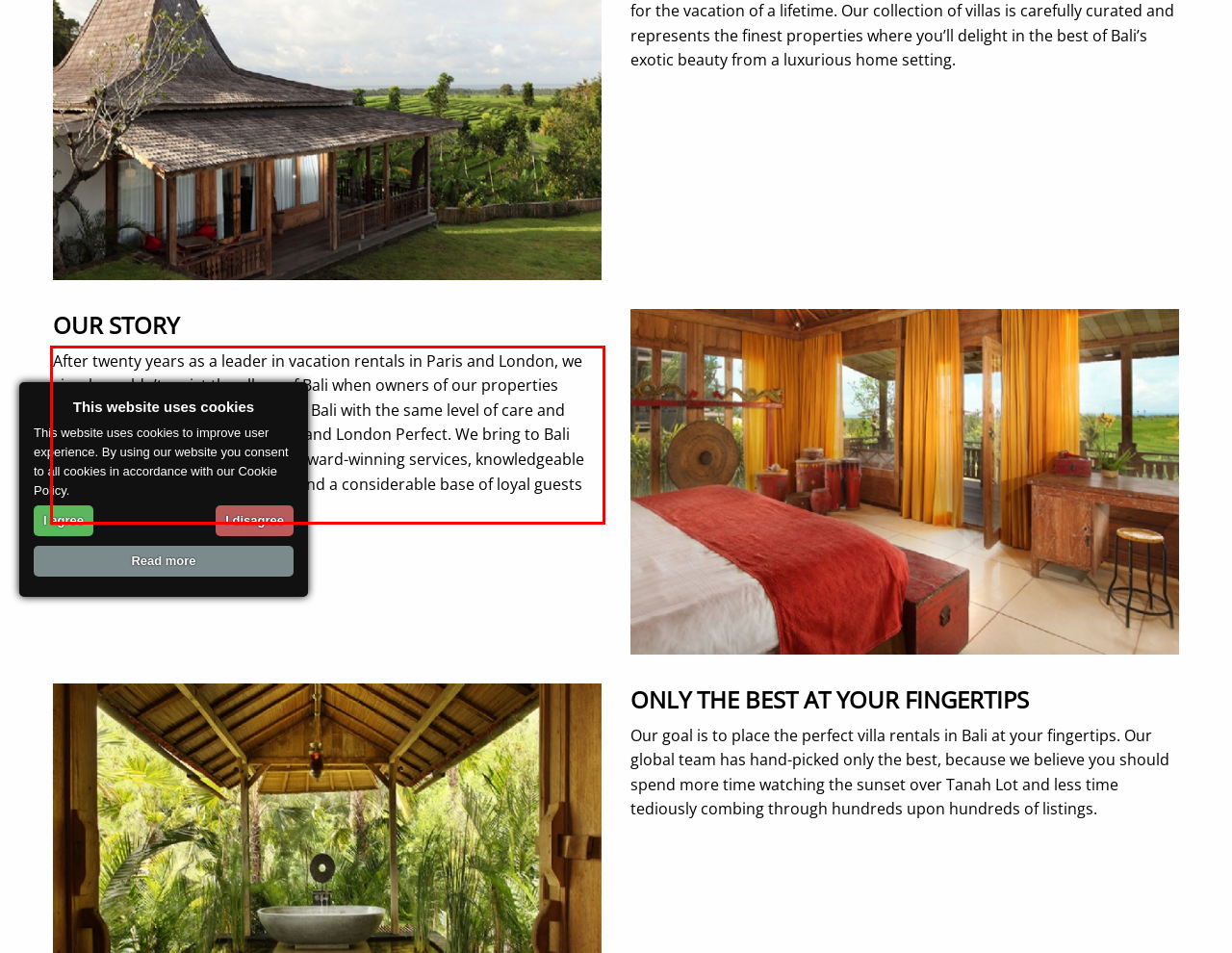Using the provided webpage screenshot, recognize the text content in the area marked by the red bounding box.

After twenty years as a leader in vacation rentals in Paris and London, we simply couldn’t resist the allure of Bali when owners of our properties asked us to represent their villas in Bali with the same level of care and attention to detail as Paris Perfect and London Perfect. We bring to Bali Perfect our extensive experience, award-winning services, knowledgeable and dedicated reservations team and a considerable base of loyal guests who love to travel the world.